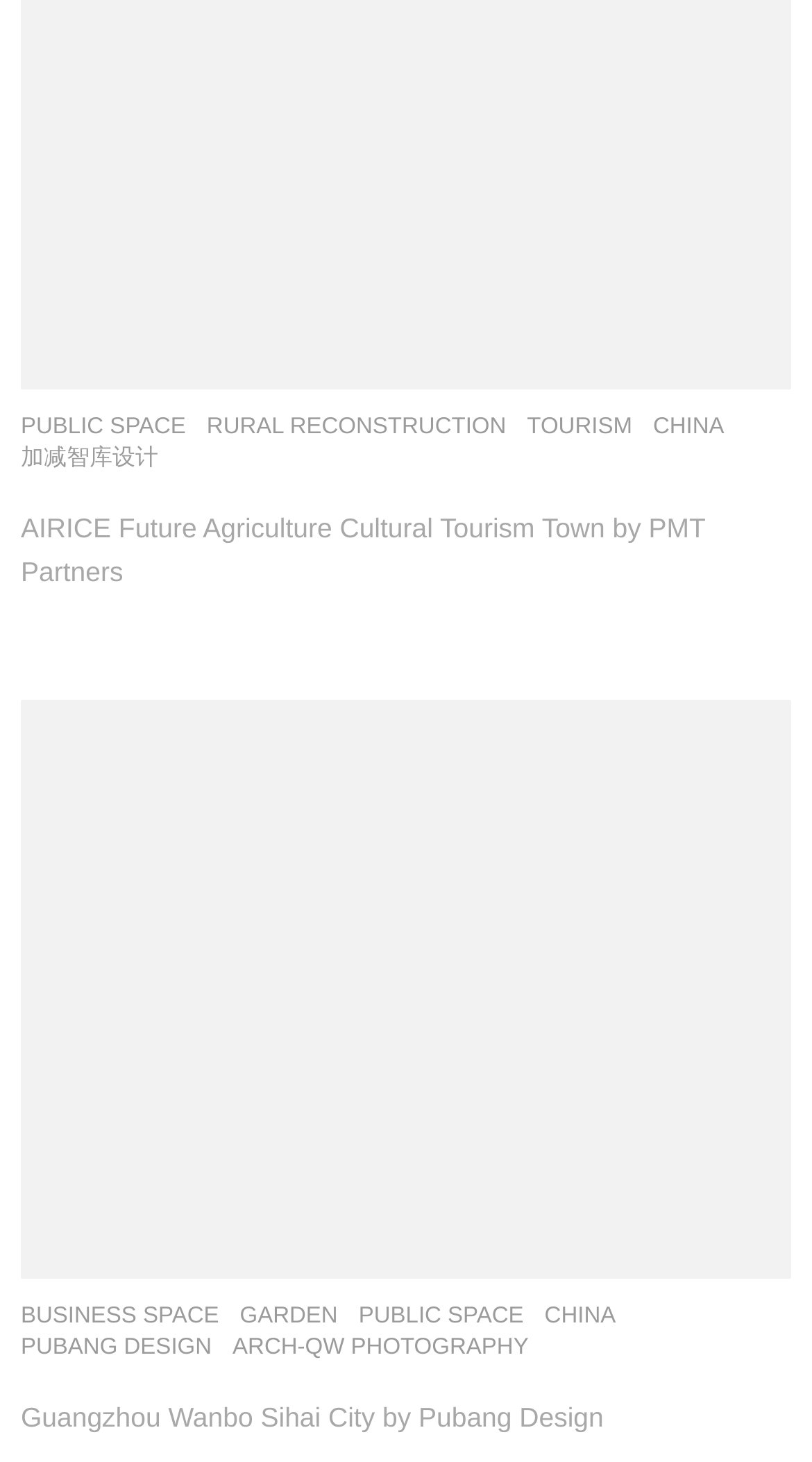Find the bounding box coordinates of the element I should click to carry out the following instruction: "Check out TOURISM".

[0.649, 0.283, 0.779, 0.3]